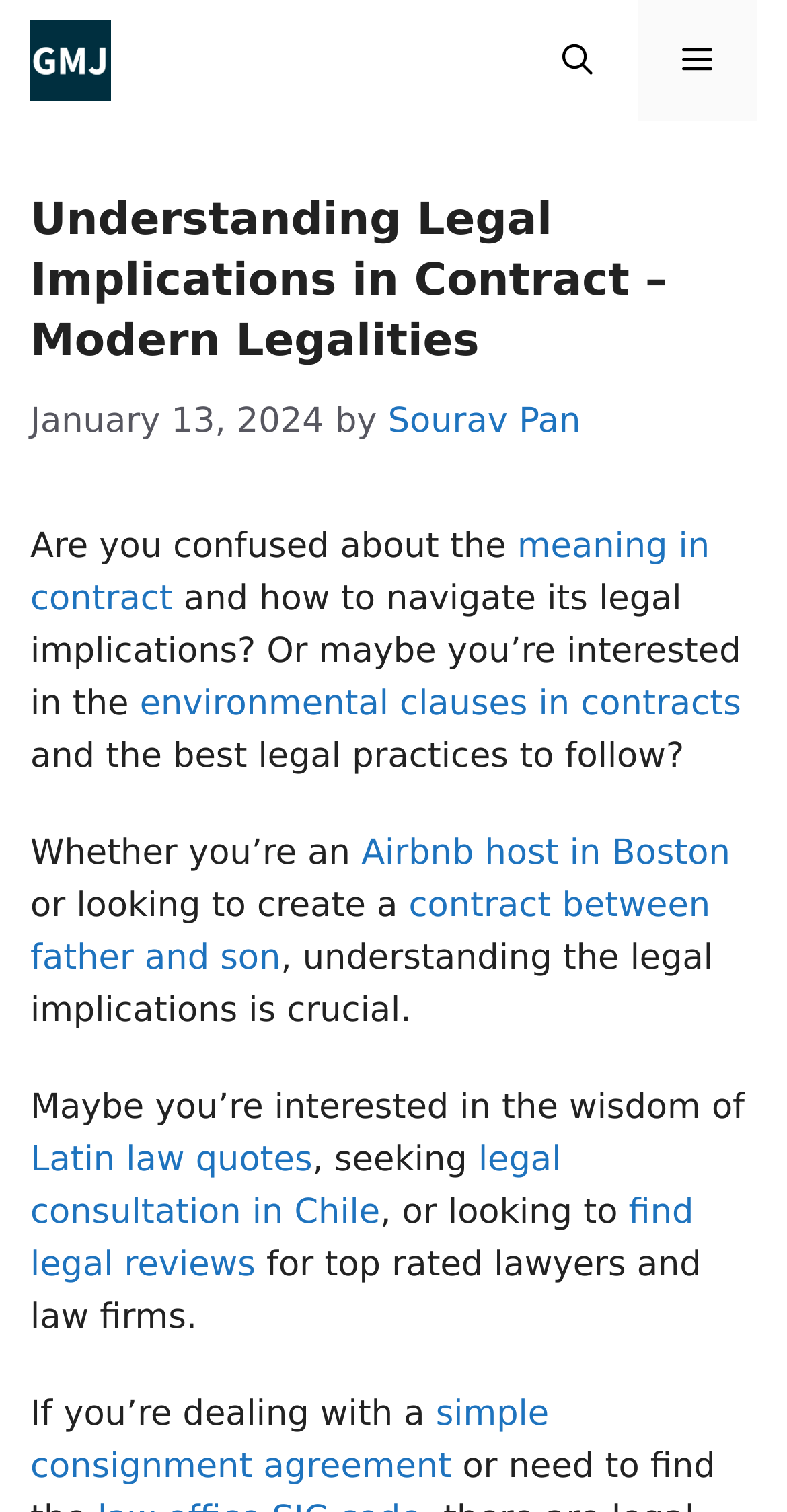Determine the bounding box coordinates for the area that needs to be clicked to fulfill this task: "Search for something". The coordinates must be given as four float numbers between 0 and 1, i.e., [left, top, right, bottom].

None